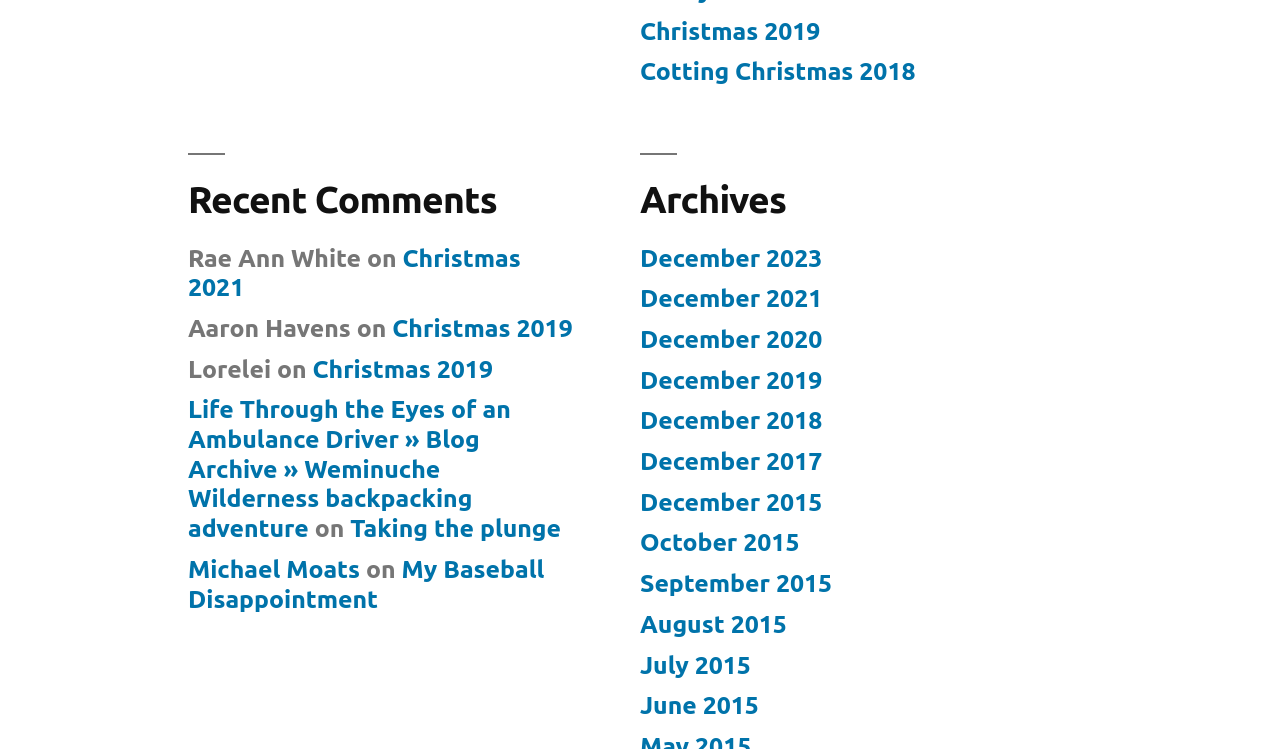How many comments are listed under 'Recent Comments'?
Please respond to the question with a detailed and thorough explanation.

The 'Recent Comments' section lists 5 comments, which are indicated by the StaticText elements with IDs 413, 417, 421, 425, and 429.